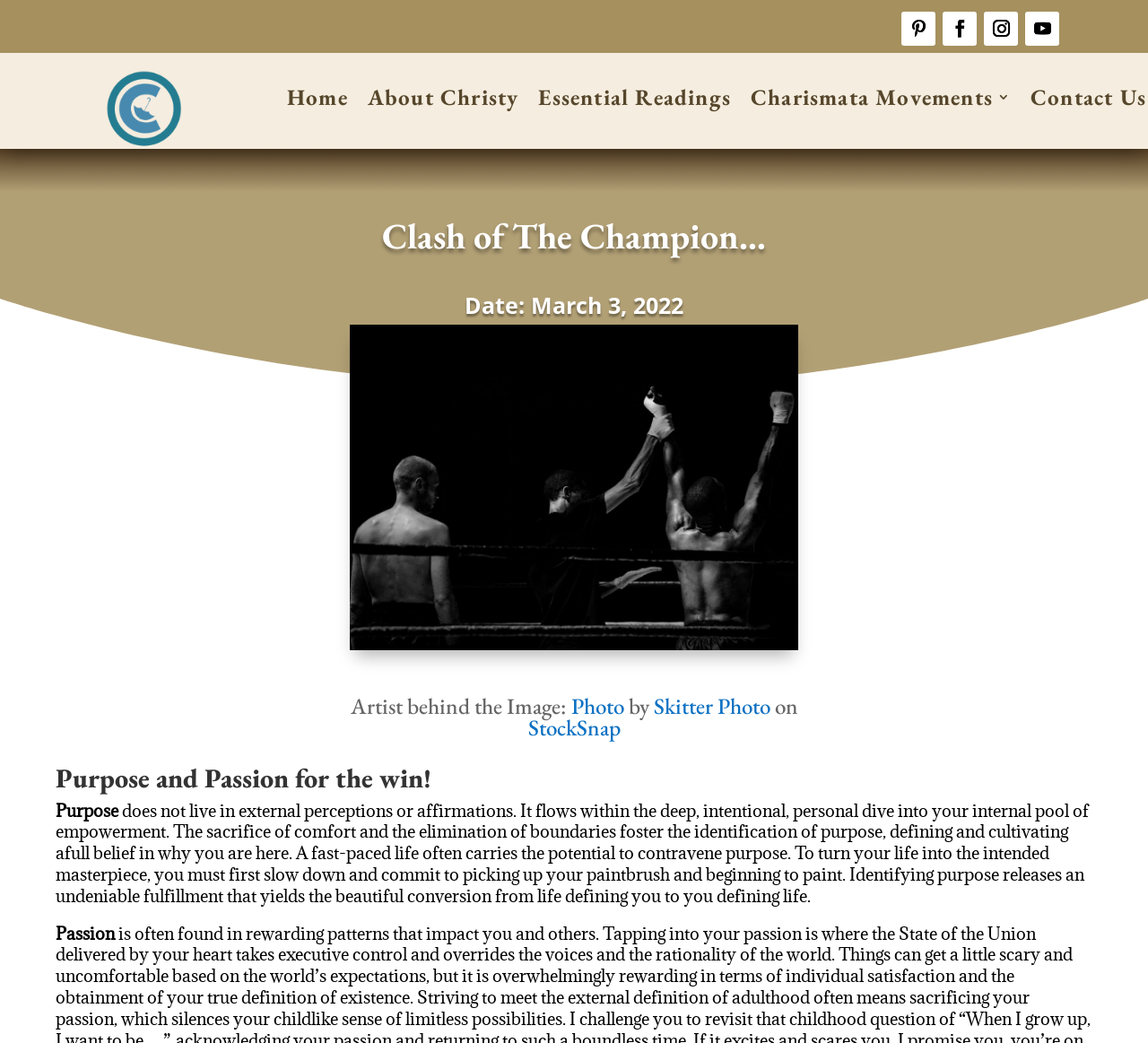What is the date mentioned on the webpage? Refer to the image and provide a one-word or short phrase answer.

March 3, 2022